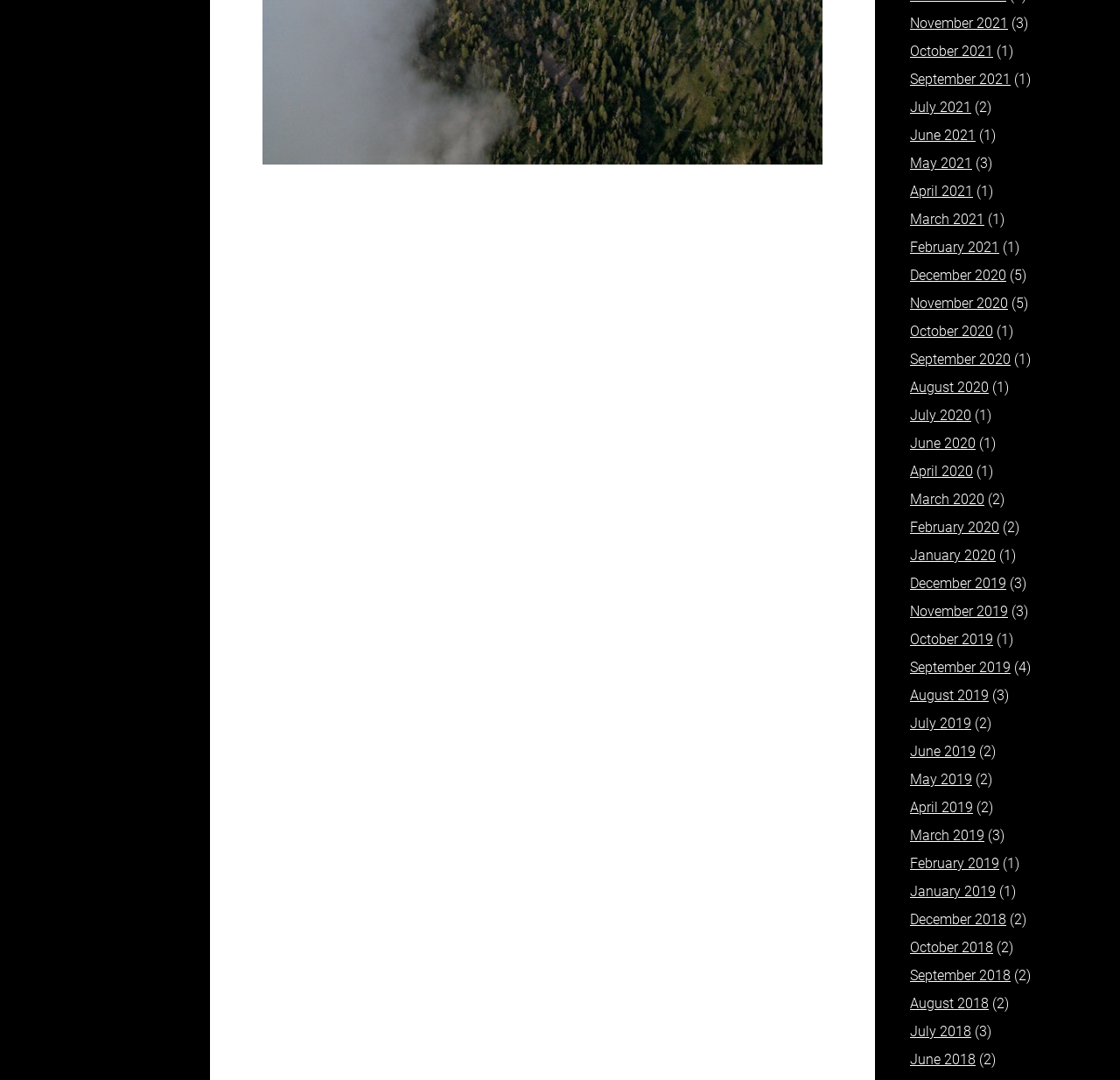Provide your answer in one word or a succinct phrase for the question: 
What is the latest month with more than one article?

November 2020